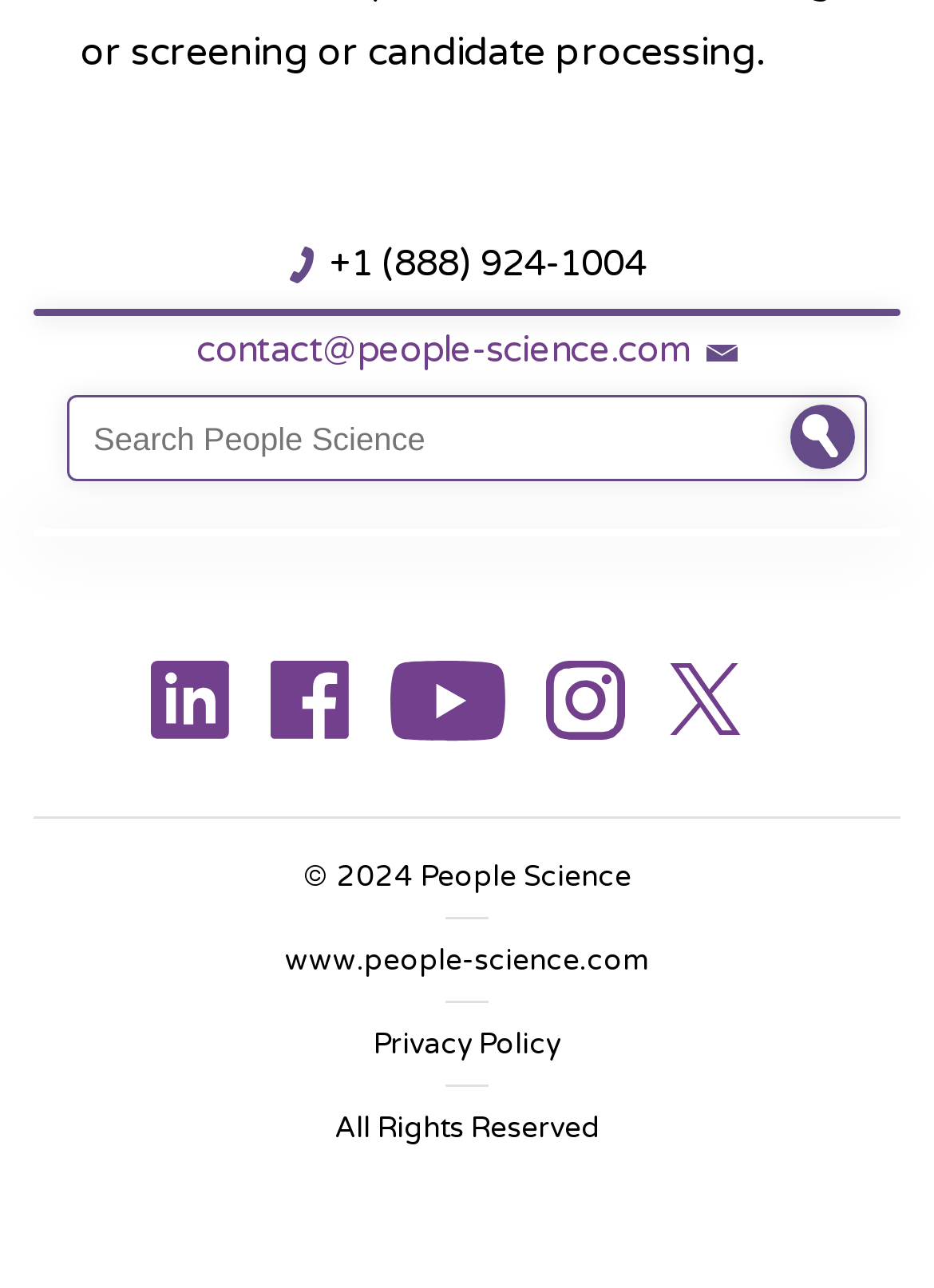Identify the bounding box of the UI element that matches this description: "title="People Science on Facebook"".

[0.288, 0.514, 0.373, 0.569]